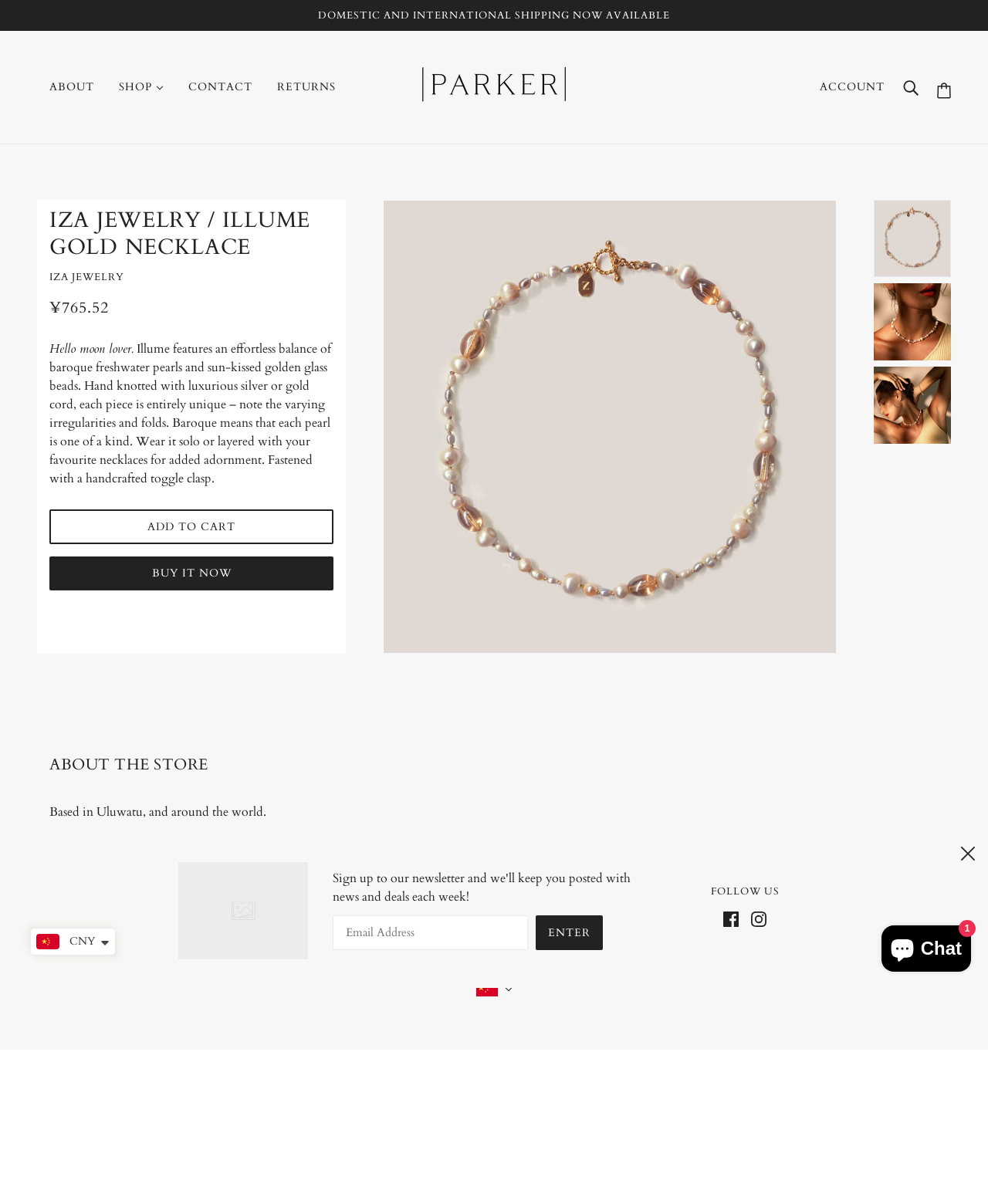Locate the bounding box coordinates of the item that should be clicked to fulfill the instruction: "Click on the ABOUT link".

[0.038, 0.047, 0.108, 0.097]